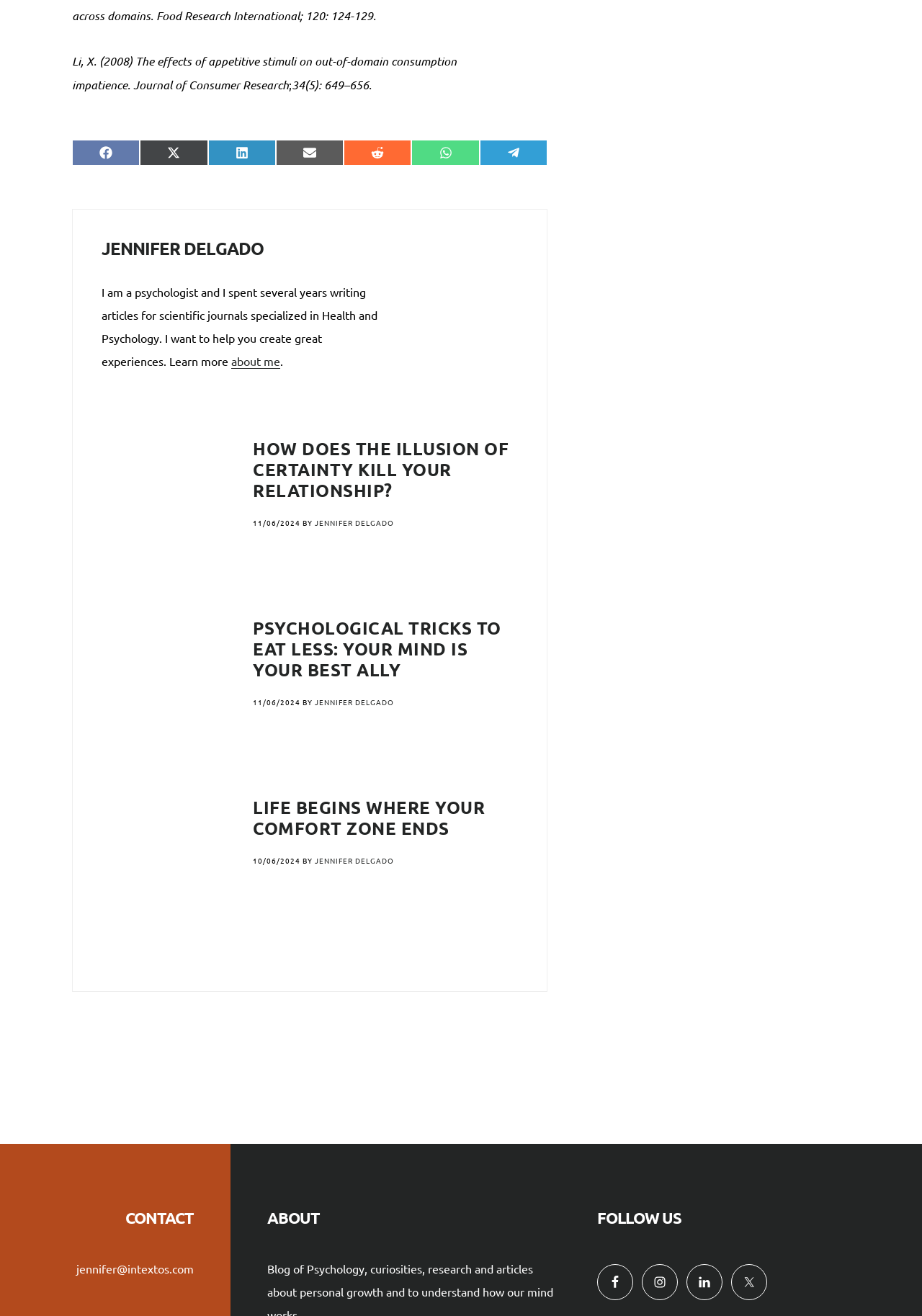Please identify the bounding box coordinates of where to click in order to follow the instruction: "Read the article 'WHO YOU LIKE IN THE NBA FINALS: NIKE OR UNDER ARMOUR?'".

None